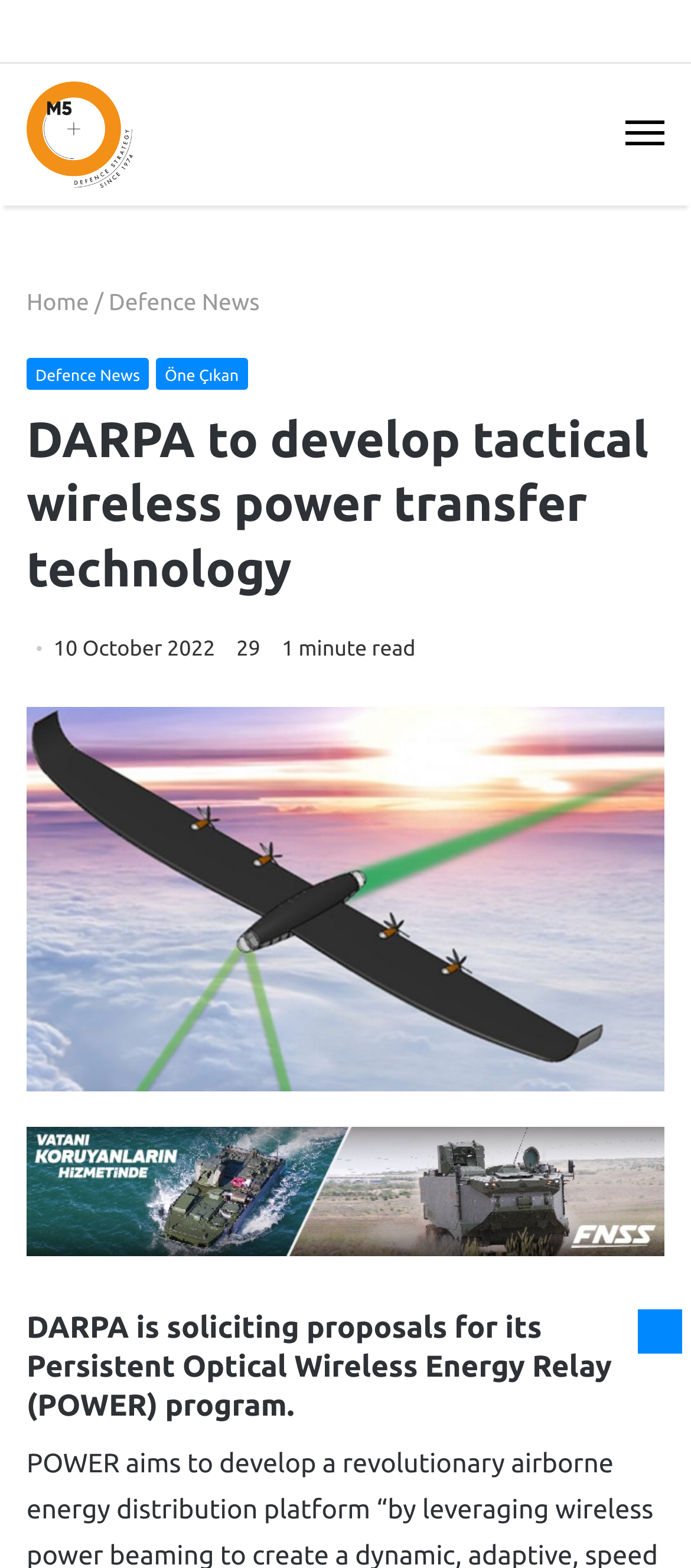What is the category of the article?
Using the visual information, reply with a single word or short phrase.

Defence News